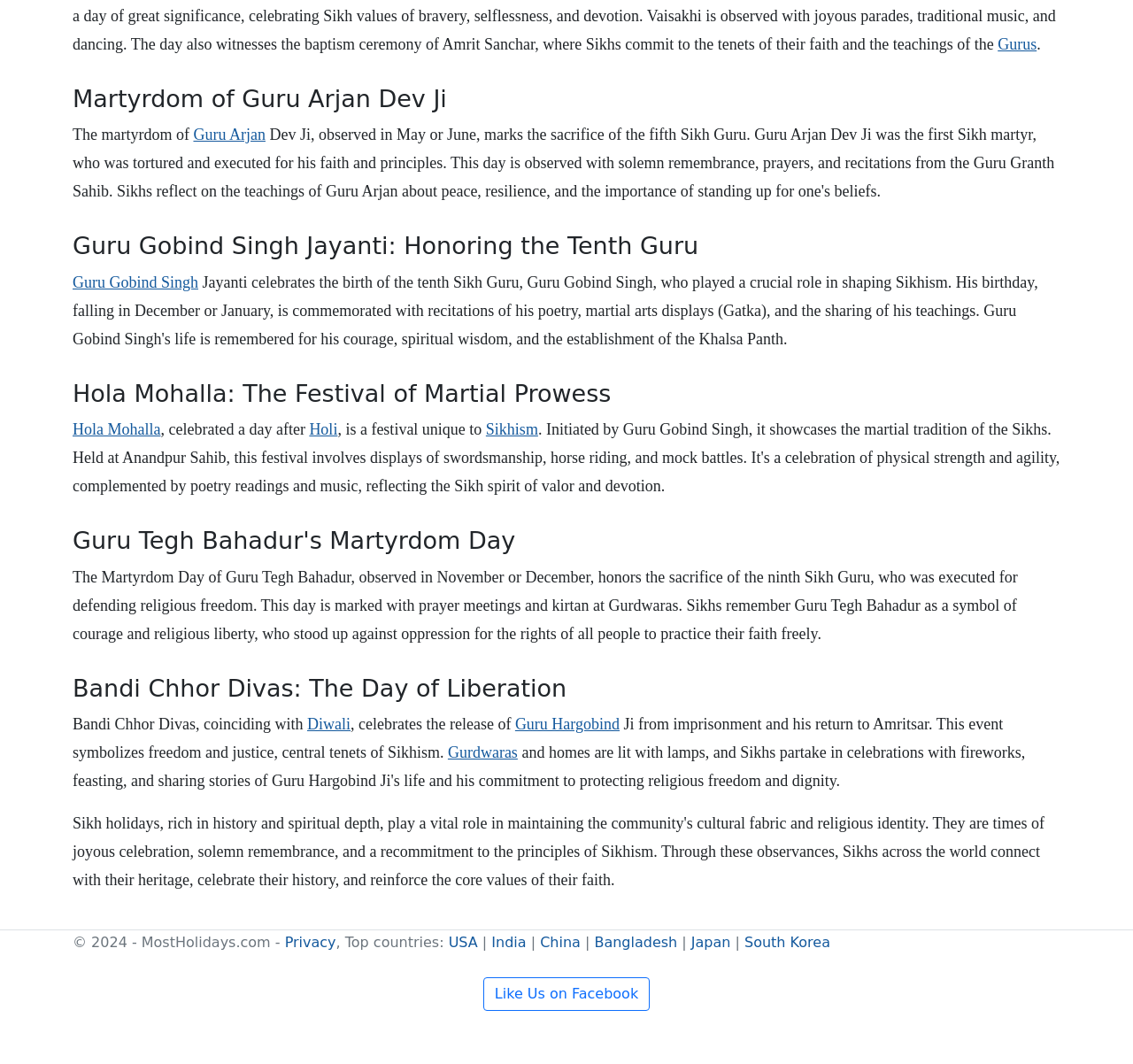How many countries are listed at the bottom of the webpage?
Please answer the question with a detailed and comprehensive explanation.

At the bottom of the webpage, there are six country links listed: USA, India, China, Bangladesh, Japan, and South Korea. These links are part of the 'Top countries' section.